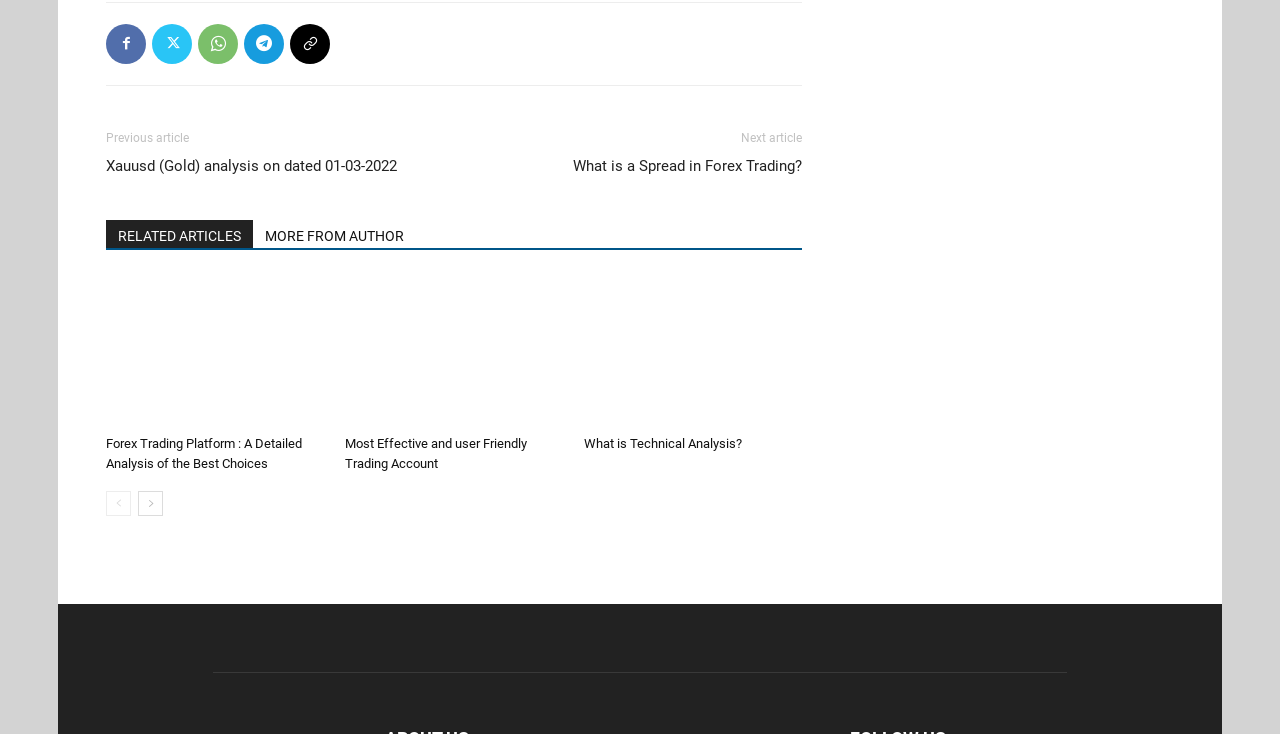Please identify the bounding box coordinates for the region that you need to click to follow this instruction: "Click on the previous article link".

[0.083, 0.212, 0.31, 0.241]